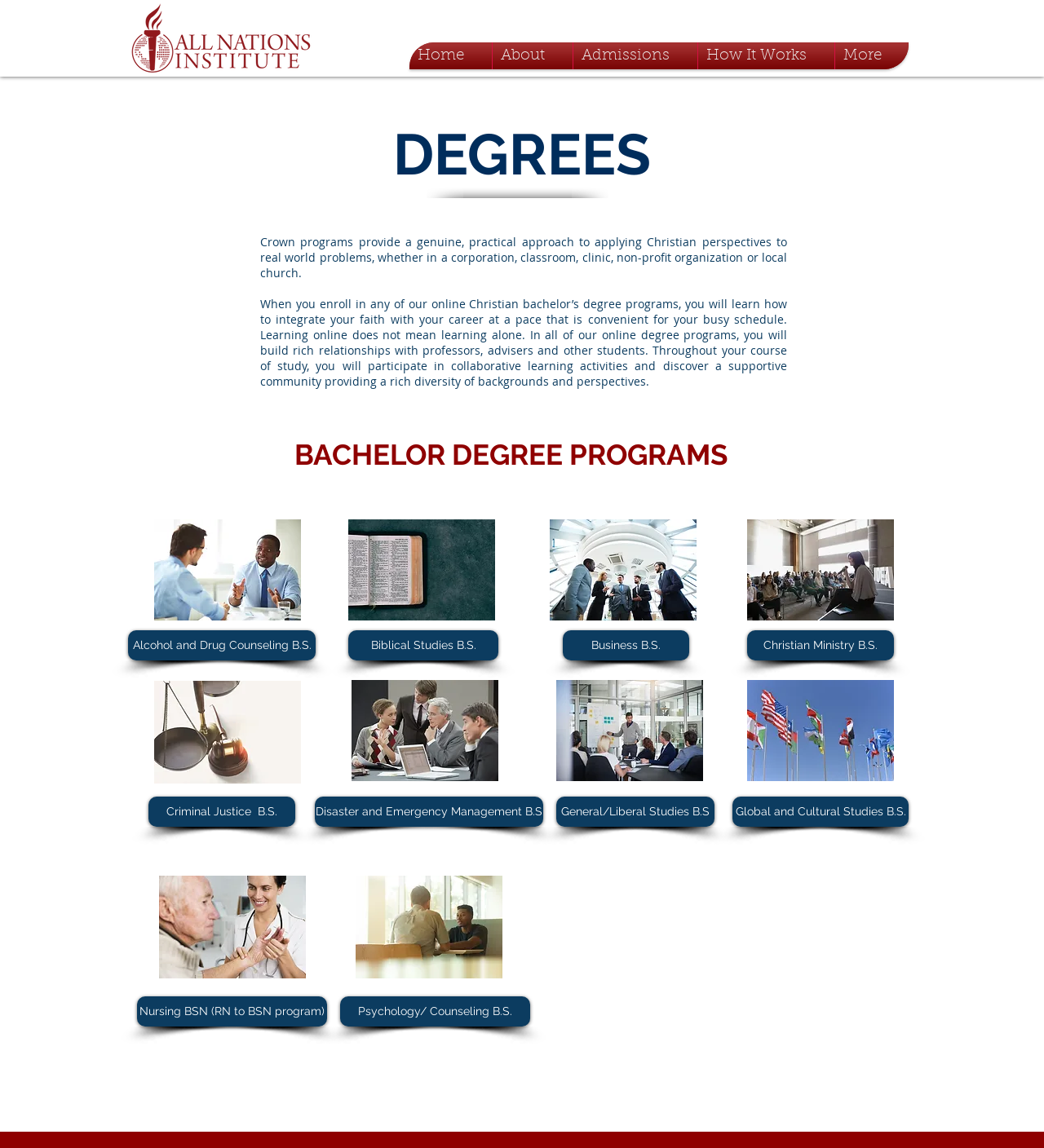Determine the bounding box coordinates for the element that should be clicked to follow this instruction: "Explore Admissions". The coordinates should be given as four float numbers between 0 and 1, in the format [left, top, right, bottom].

[0.549, 0.037, 0.668, 0.06]